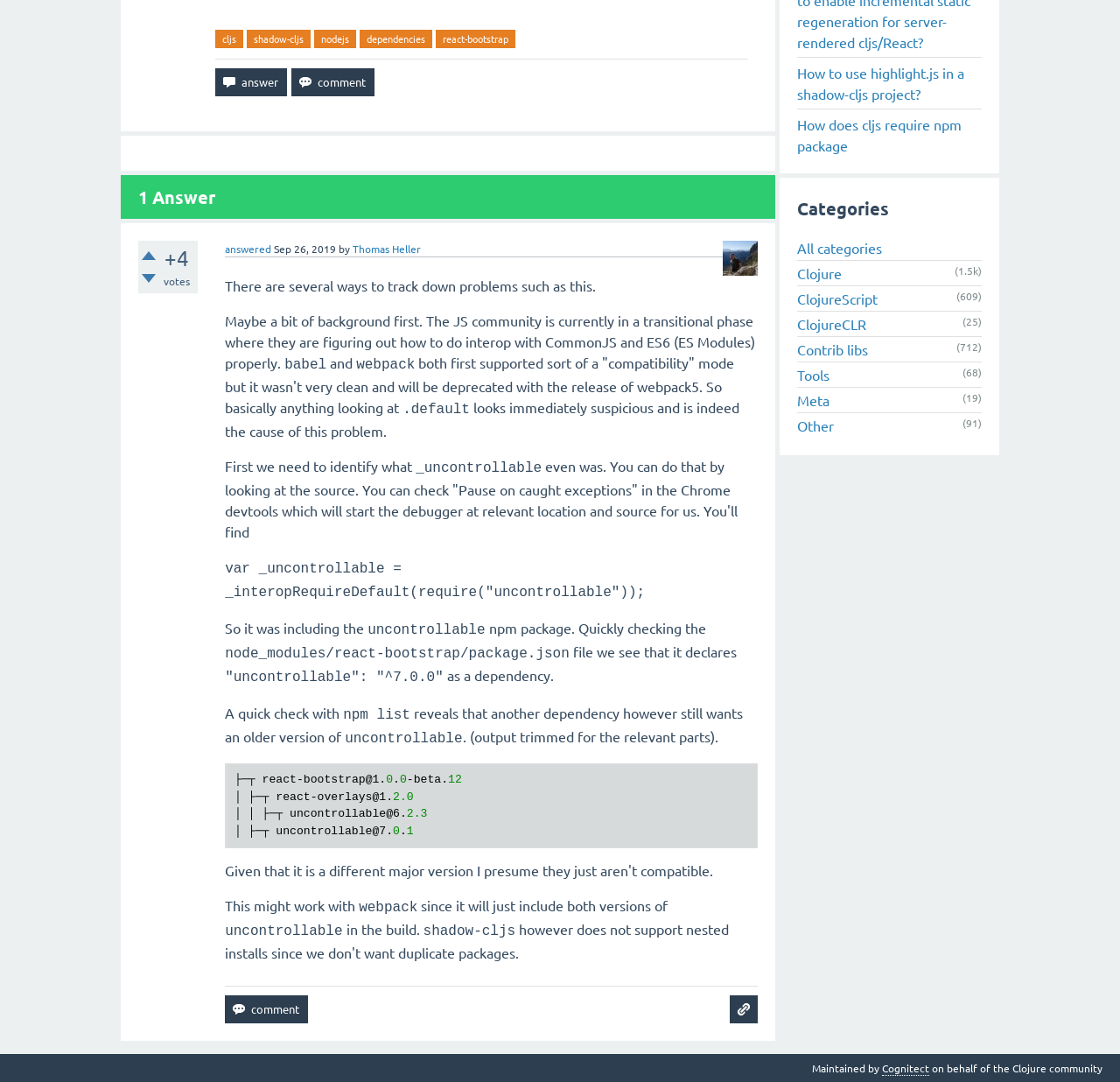For the element described, predict the bounding box coordinates as (top-left x, top-left y, bottom-right x, bottom-right y). All values should be between 0 and 1. Element description: name="q_doanswer" title="Answer this question" value="answer"

[0.192, 0.063, 0.256, 0.089]